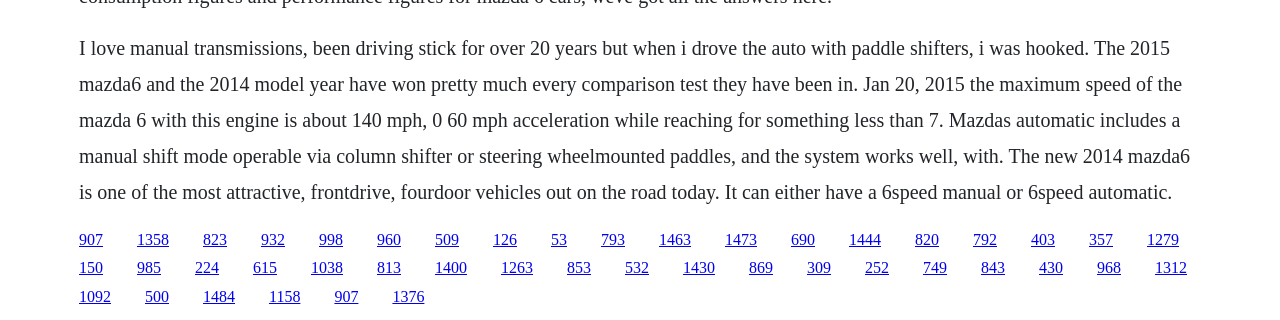Look at the image and give a detailed response to the following question: What type of transmission does the Mazda 6 have?

The text states 'It can either have a 6-speed manual or 6-speed automatic'.